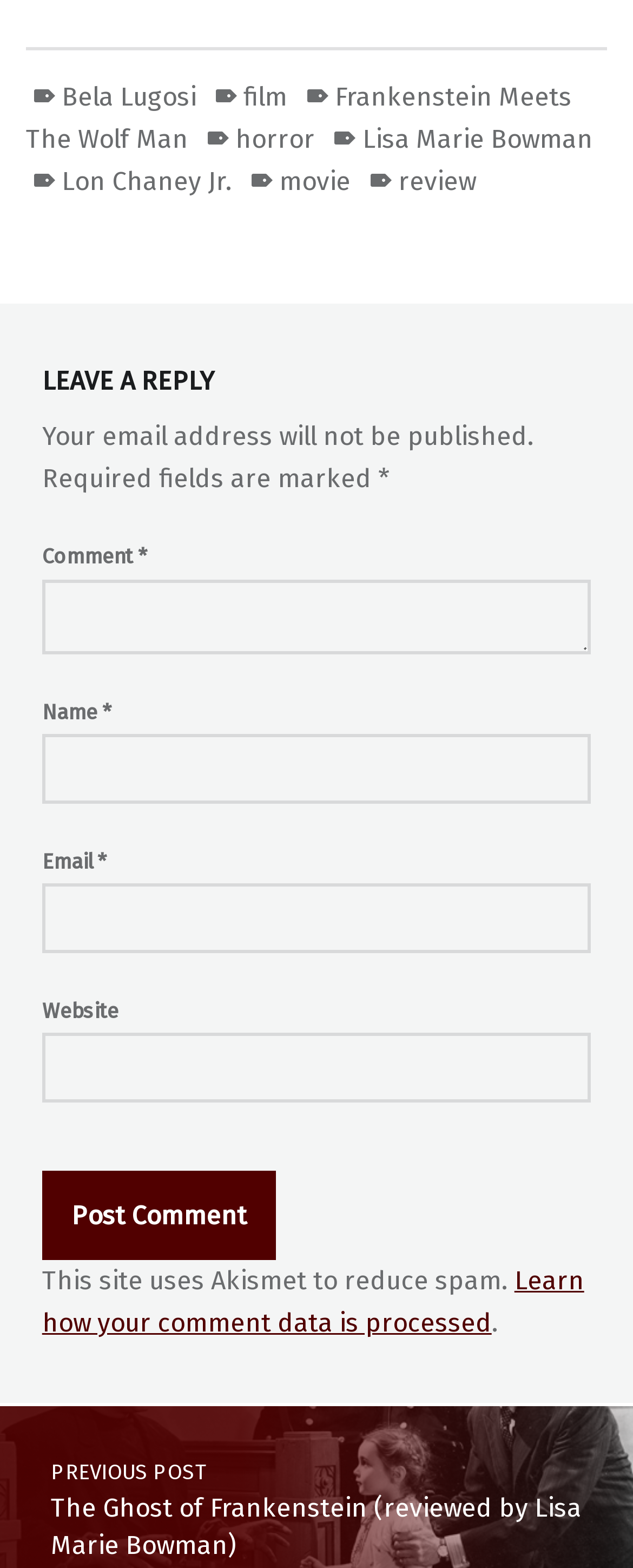Determine the bounding box coordinates for the clickable element to execute this instruction: "Click on the 'Frankenstein Meets The Wolf Man' link". Provide the coordinates as four float numbers between 0 and 1, i.e., [left, top, right, bottom].

[0.041, 0.052, 0.903, 0.098]